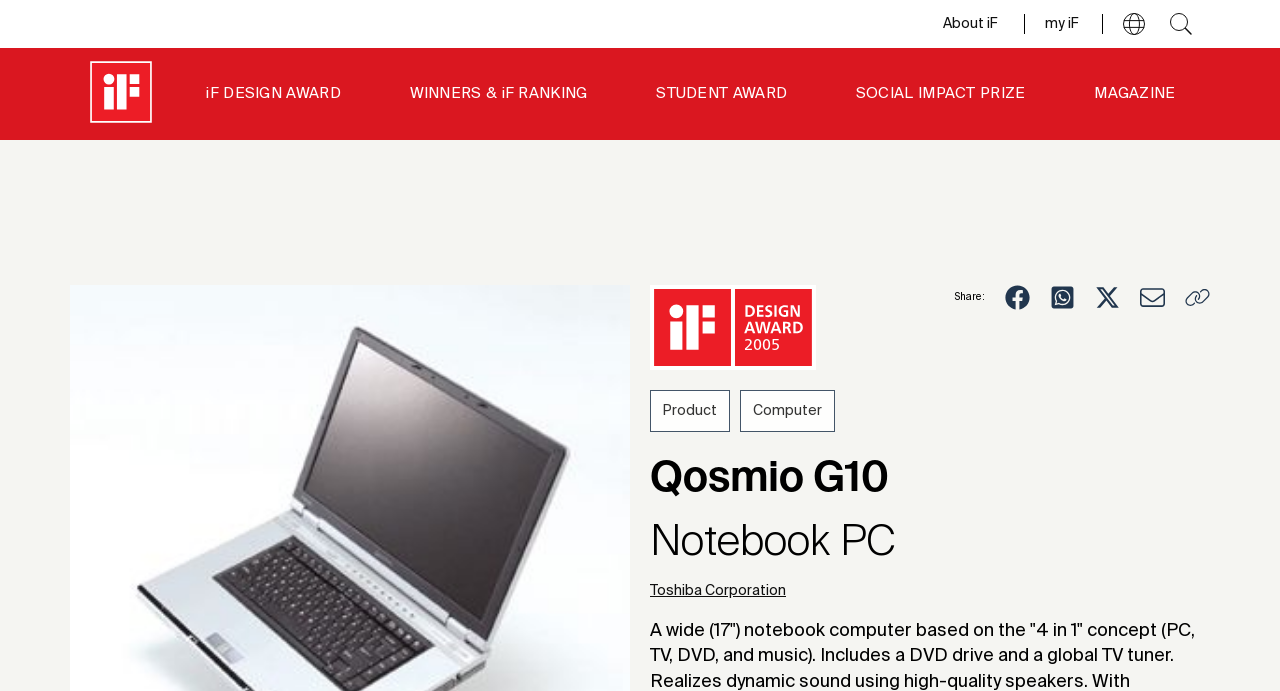Find the bounding box coordinates of the UI element according to this description: "About iF".

[0.737, 0.02, 0.784, 0.045]